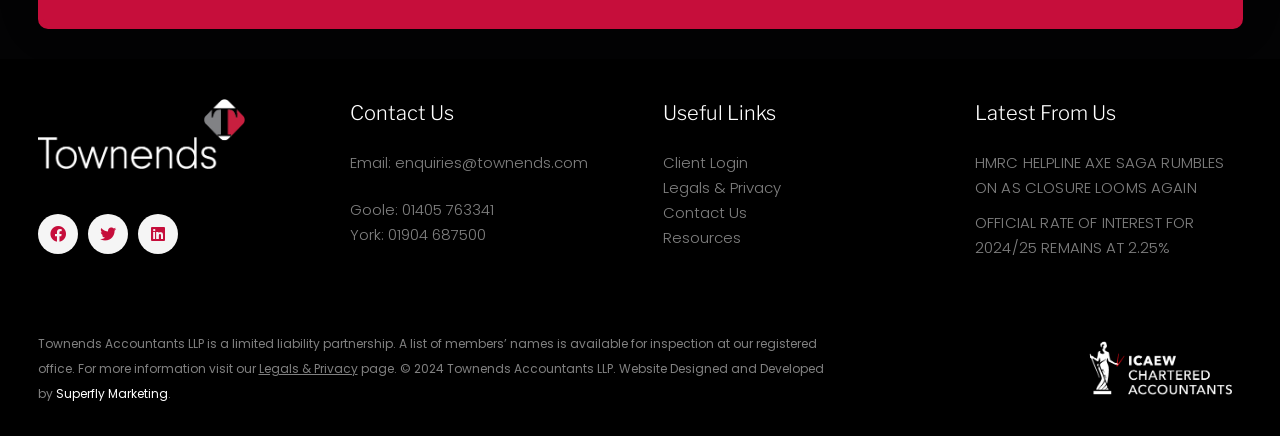What is the name of the company that designed and developed the website?
Answer the question in a detailed and comprehensive manner.

I looked for the information about the website's design and development at the bottom of the webpage and found that it was designed and developed by Superfly Marketing.